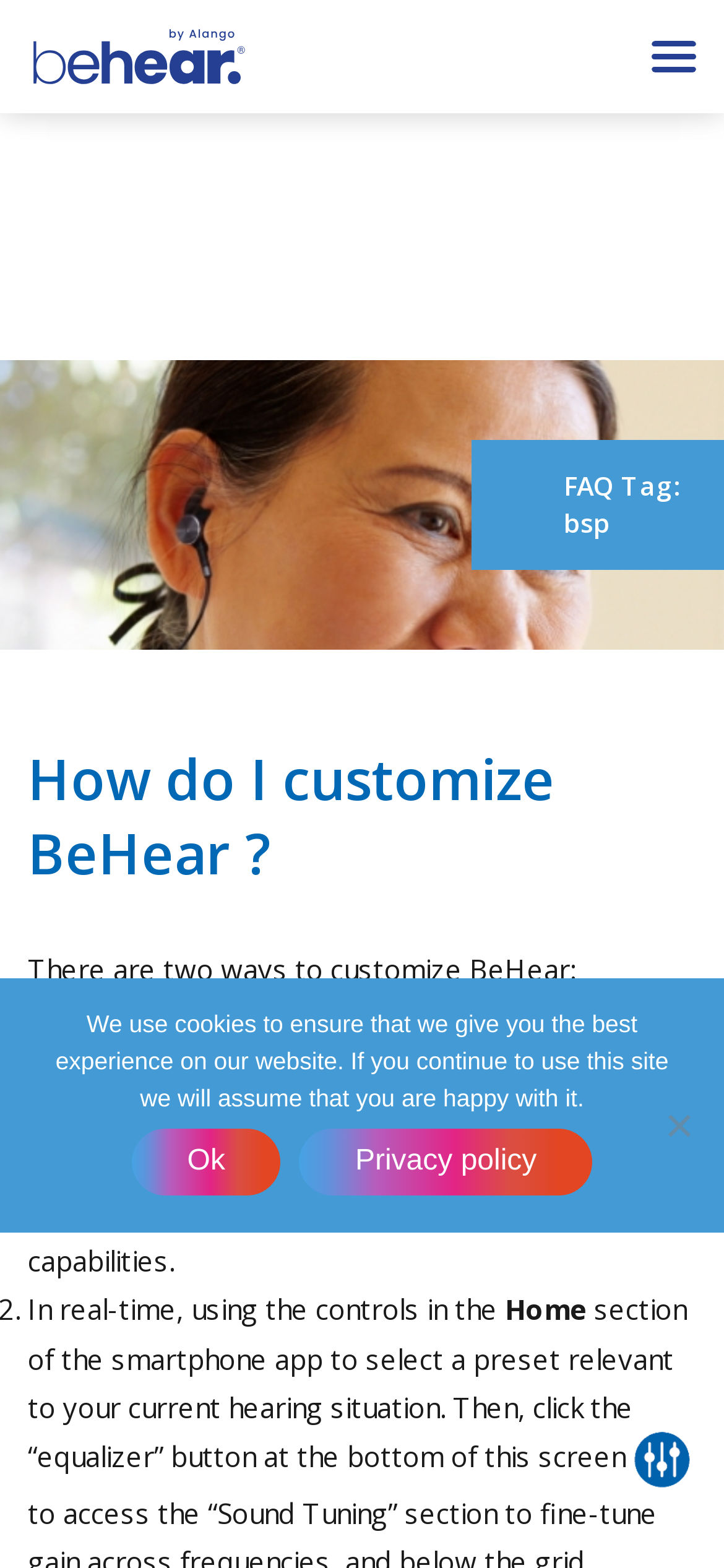Provide an in-depth caption for the contents of the webpage.

The webpage is about the "bsp Archives" of BeHear, a hearing-related product. At the top left corner, there is a logo of Wear & Hear plus slogan. On the top right corner, there is a button with no text. 

Below the logo, there is a heading "FAQ Tag: bsp" that spans across the page. Under this heading, there is a subheading "How do I customize BeHear?" followed by a paragraph of text that explains the two ways to customize BeHear. The first way is using the built-in Hearing Assessment in the smartphone app, which applies the results automatically to the four presets. The second way is in real-time, using the controls in the Home section of the smartphone app to select a preset relevant to the current hearing situation.

On the bottom left corner, there is a dialog box titled "Cookie Notice" that is not currently in focus. This dialog box contains a message about the use of cookies on the website and provides options to "Ok" or view the "Privacy policy". There is also a "No" button on the bottom right corner, but it is not clear what it is for.

There is an image of a self-tuning icon at the bottom of the page, which is likely related to the customization of BeHear.